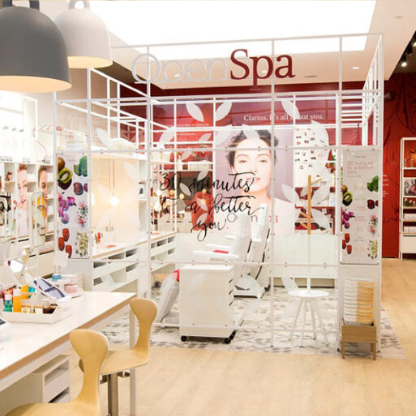Reply to the question with a single word or phrase:
What type of services are available at the 'Open Spa'?

Relaxation and rejuvenation